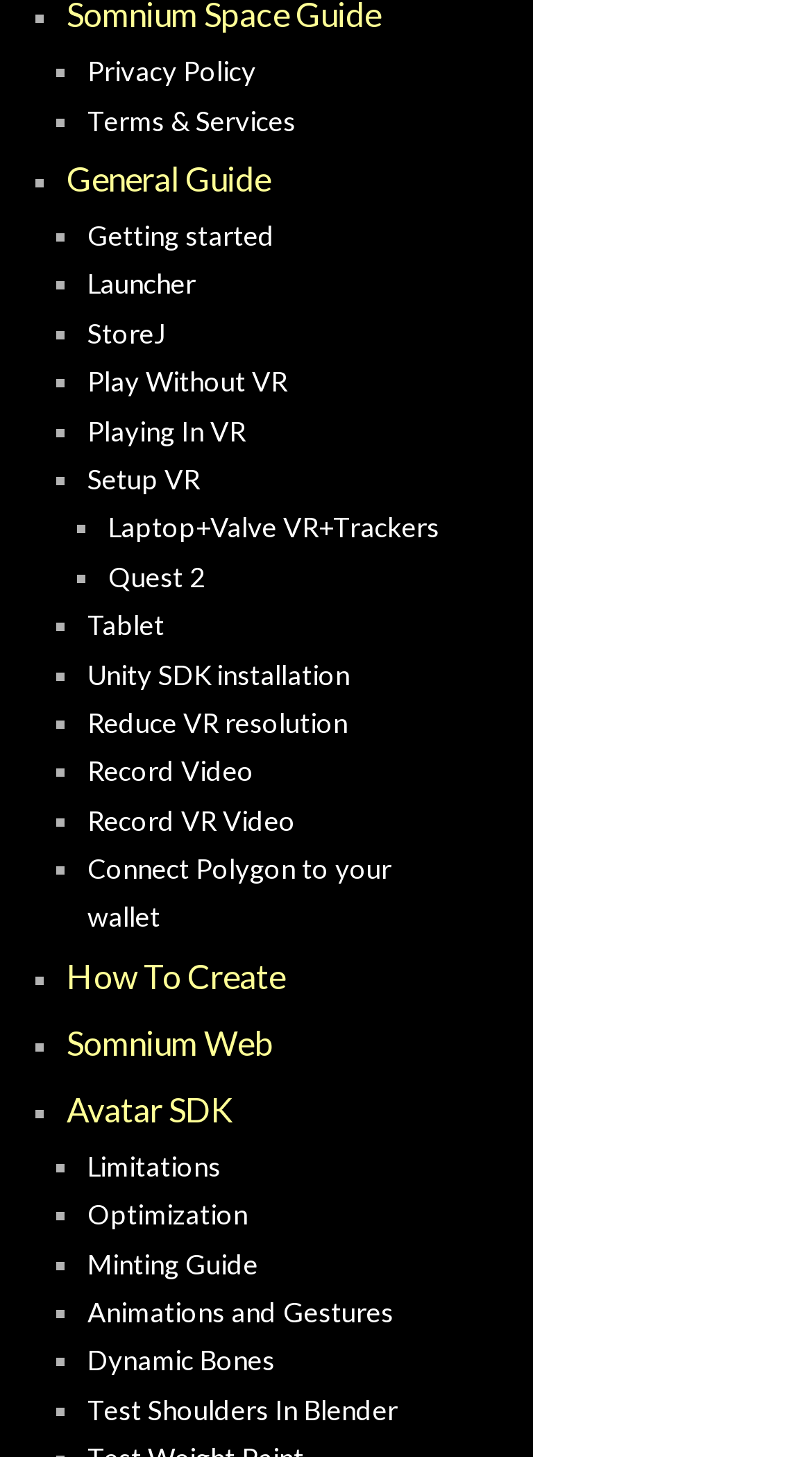Identify the bounding box coordinates of the element to click to follow this instruction: 'Learn about Playing In VR'. Ensure the coordinates are four float values between 0 and 1, provided as [left, top, right, bottom].

[0.108, 0.284, 0.303, 0.307]